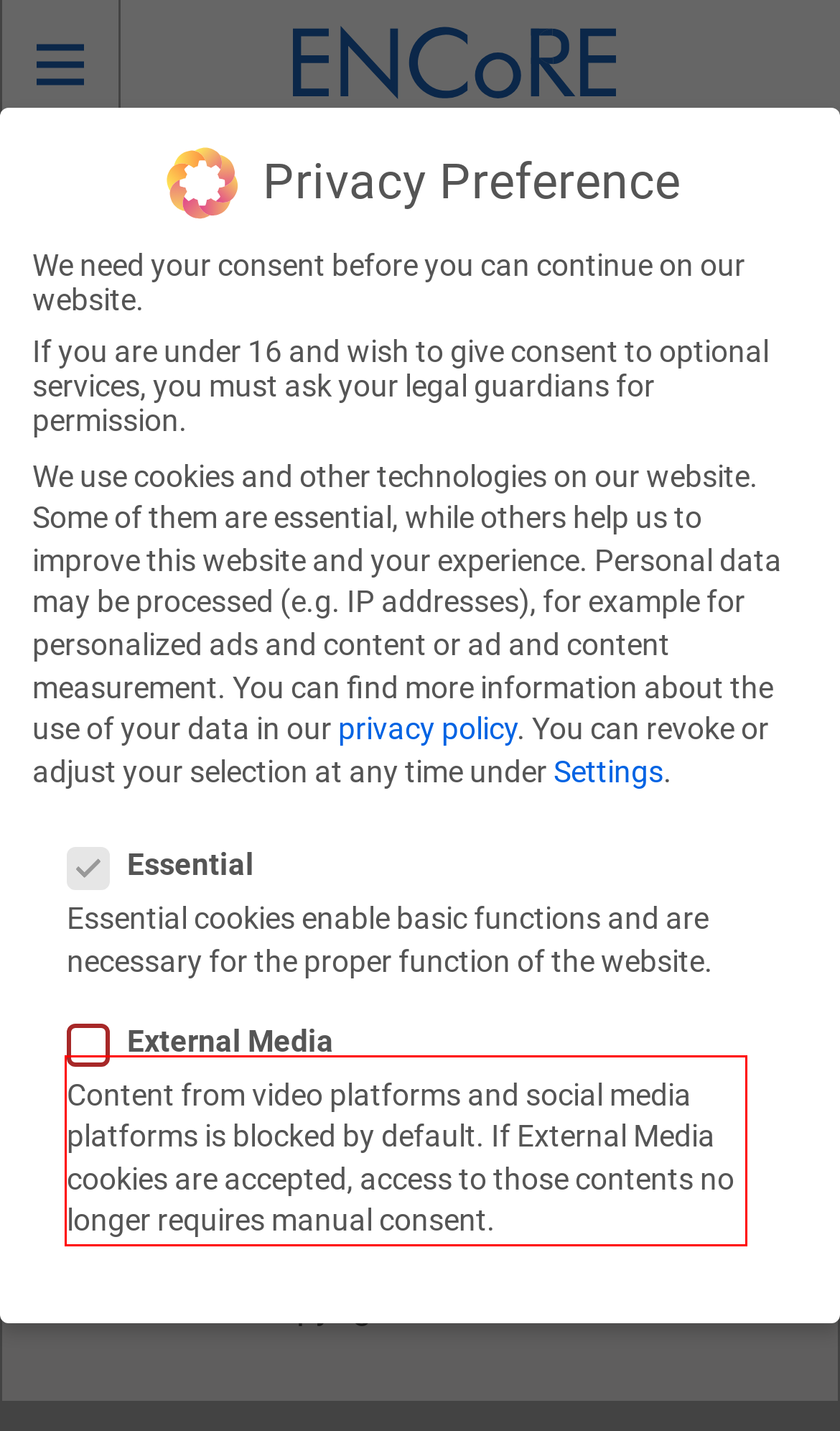There is a screenshot of a webpage with a red bounding box around a UI element. Please use OCR to extract the text within the red bounding box.

Content from video platforms and social media platforms is blocked by default. If External Media cookies are accepted, access to those contents no longer requires manual consent.